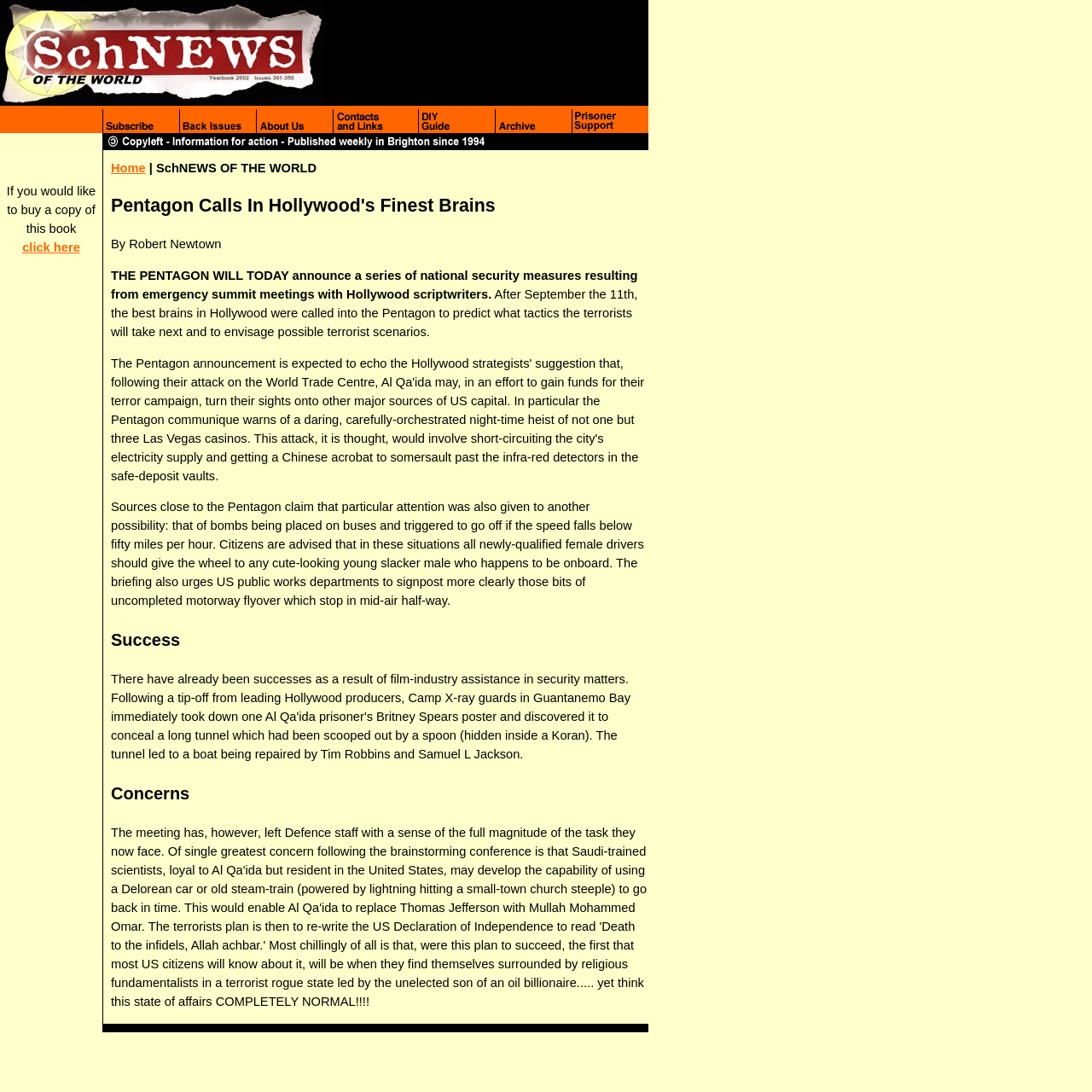Please answer the following question as detailed as possible based on the image: 
What is the warning about buses in the article?

In the text content of the webpage, I found a warning about bombs being placed on buses and triggered to go off if the speed falls below fifty miles per hour, which suggests that the warning is about bombs triggered by speed.